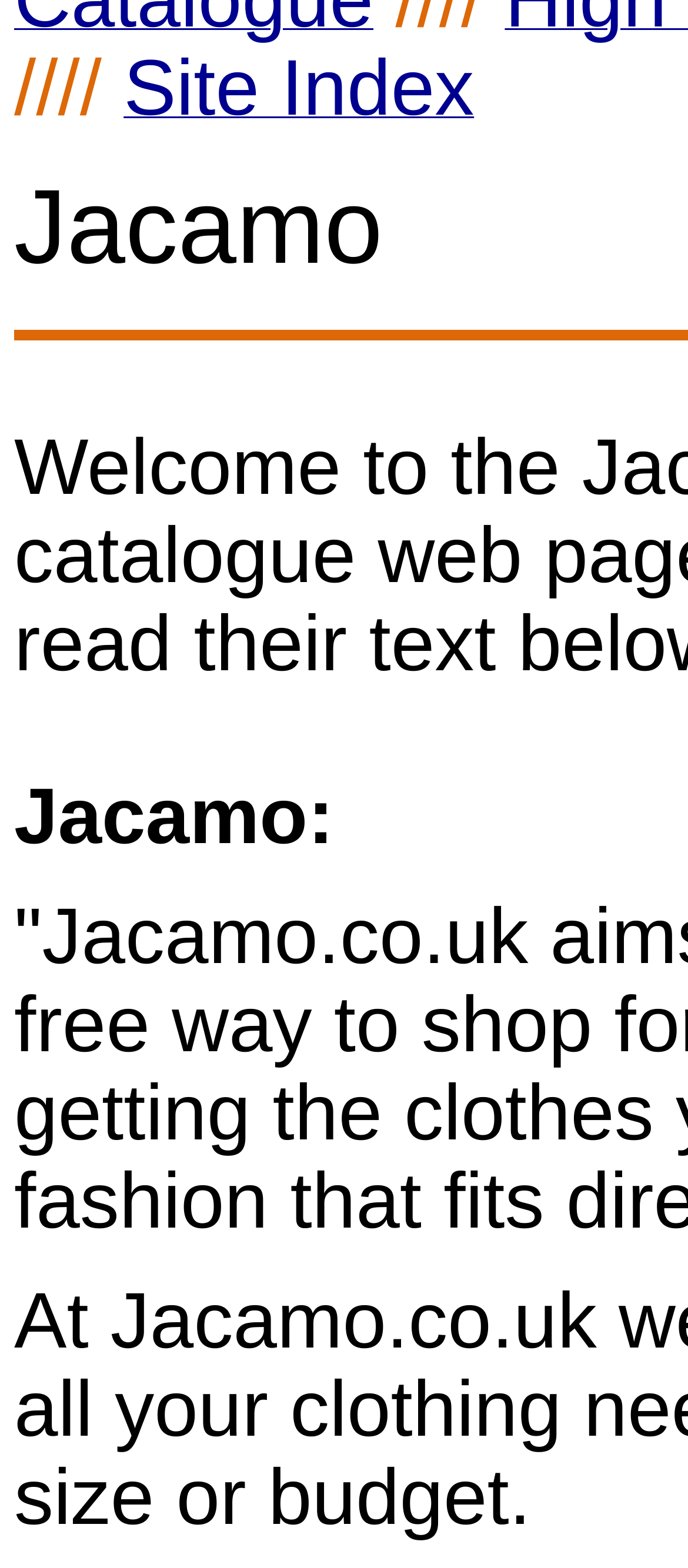Predict the bounding box for the UI component with the following description: "Site Index".

[0.18, 0.058, 0.689, 0.078]